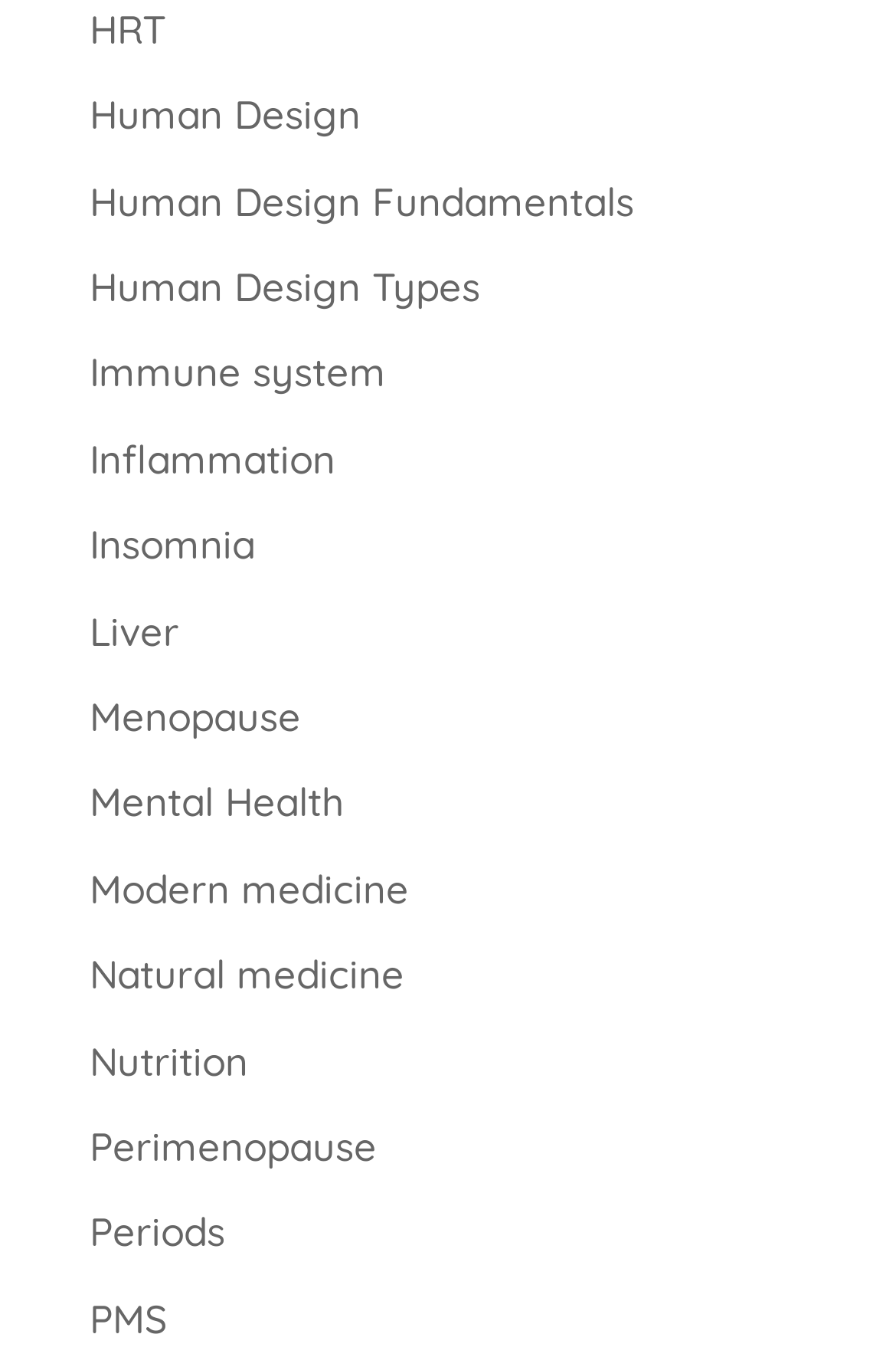Identify the bounding box coordinates for the UI element described by the following text: "HRT". Provide the coordinates as four float numbers between 0 and 1, in the format [left, top, right, bottom].

[0.1, 0.003, 0.185, 0.039]